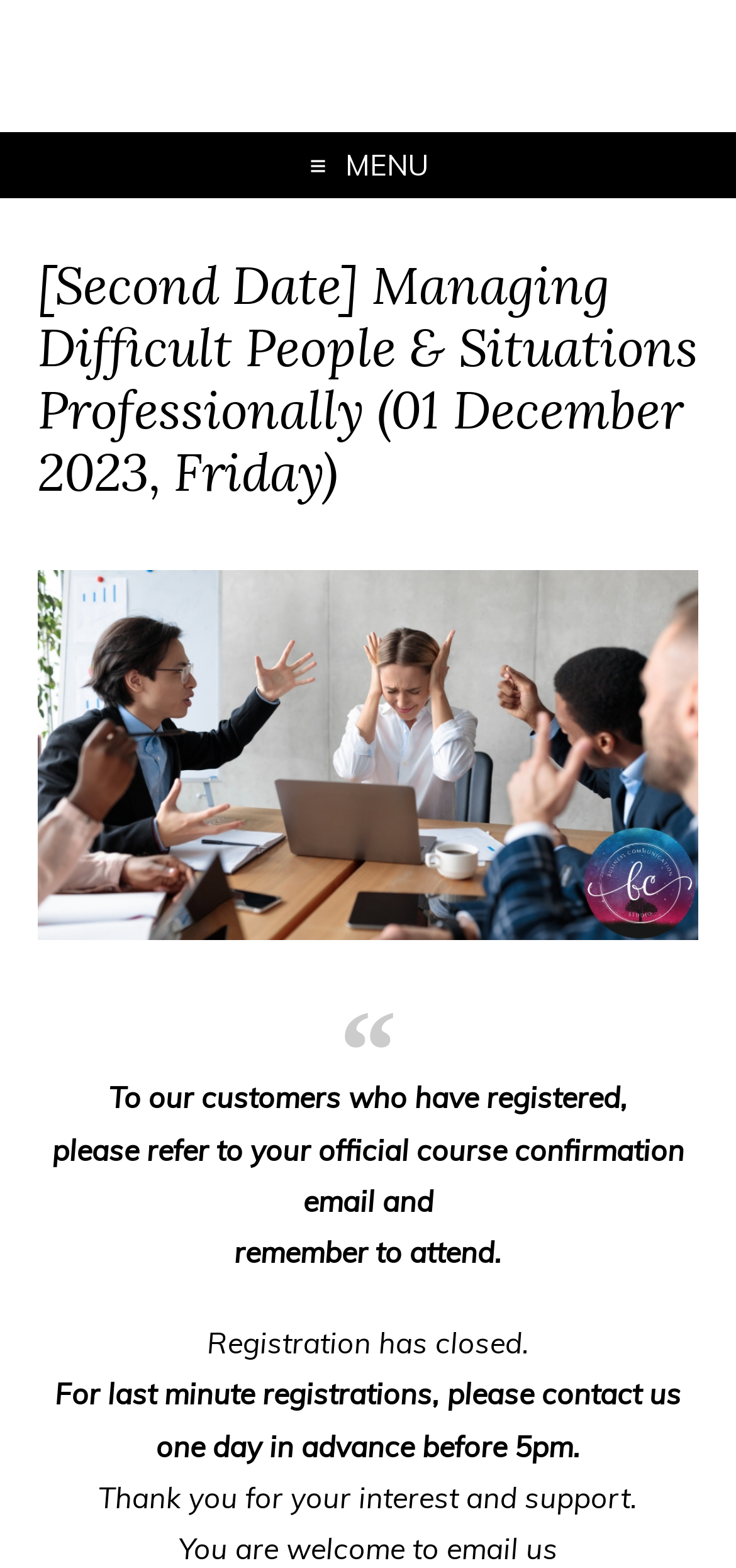What is the date of the course?
Give a one-word or short-phrase answer derived from the screenshot.

01 December 2023